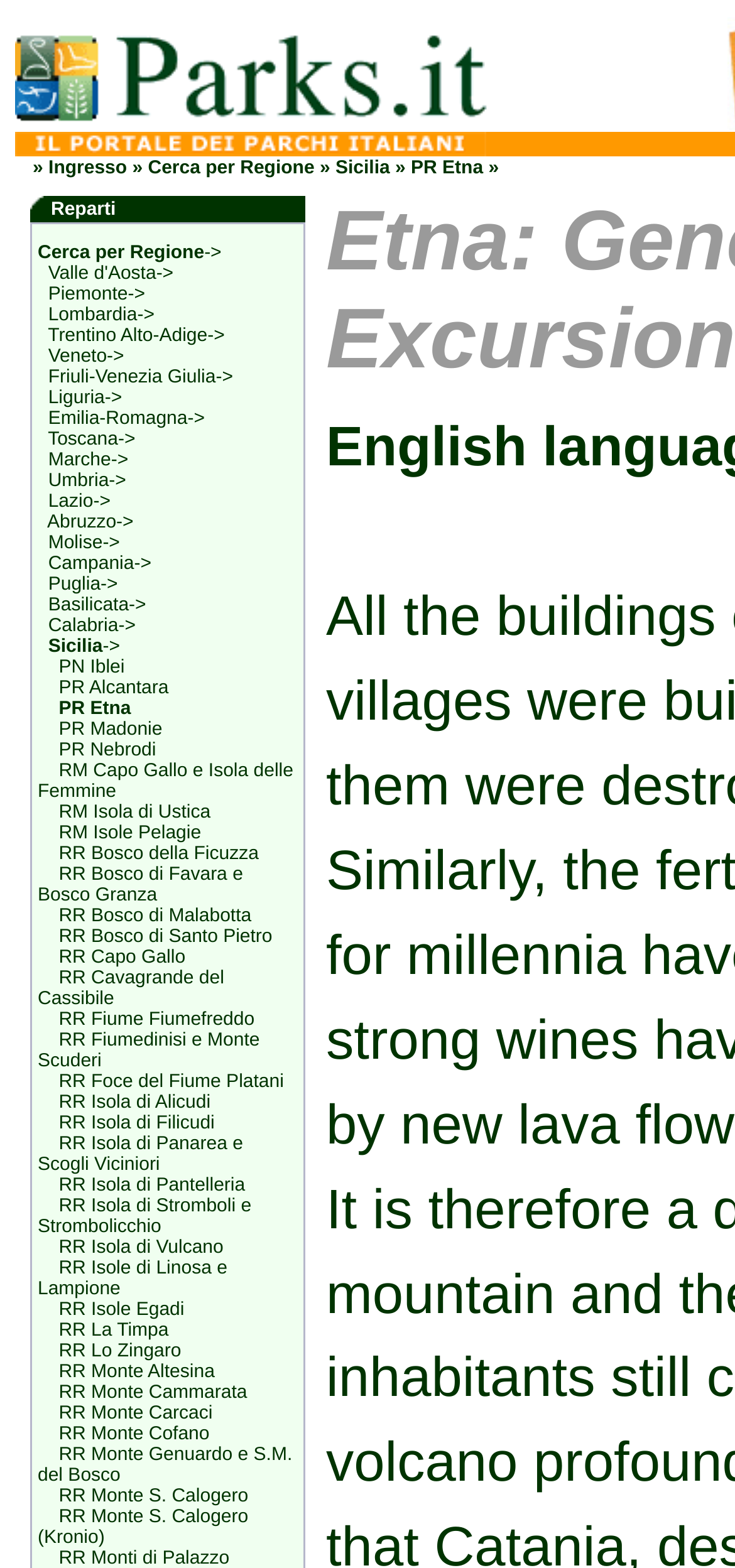Using the webpage screenshot and the element description RR Fiumedinisi e Monte Scuderi, determine the bounding box coordinates. Specify the coordinates in the format (top-left x, top-left y, bottom-right x, bottom-right y) with values ranging from 0 to 1.

[0.051, 0.657, 0.353, 0.684]